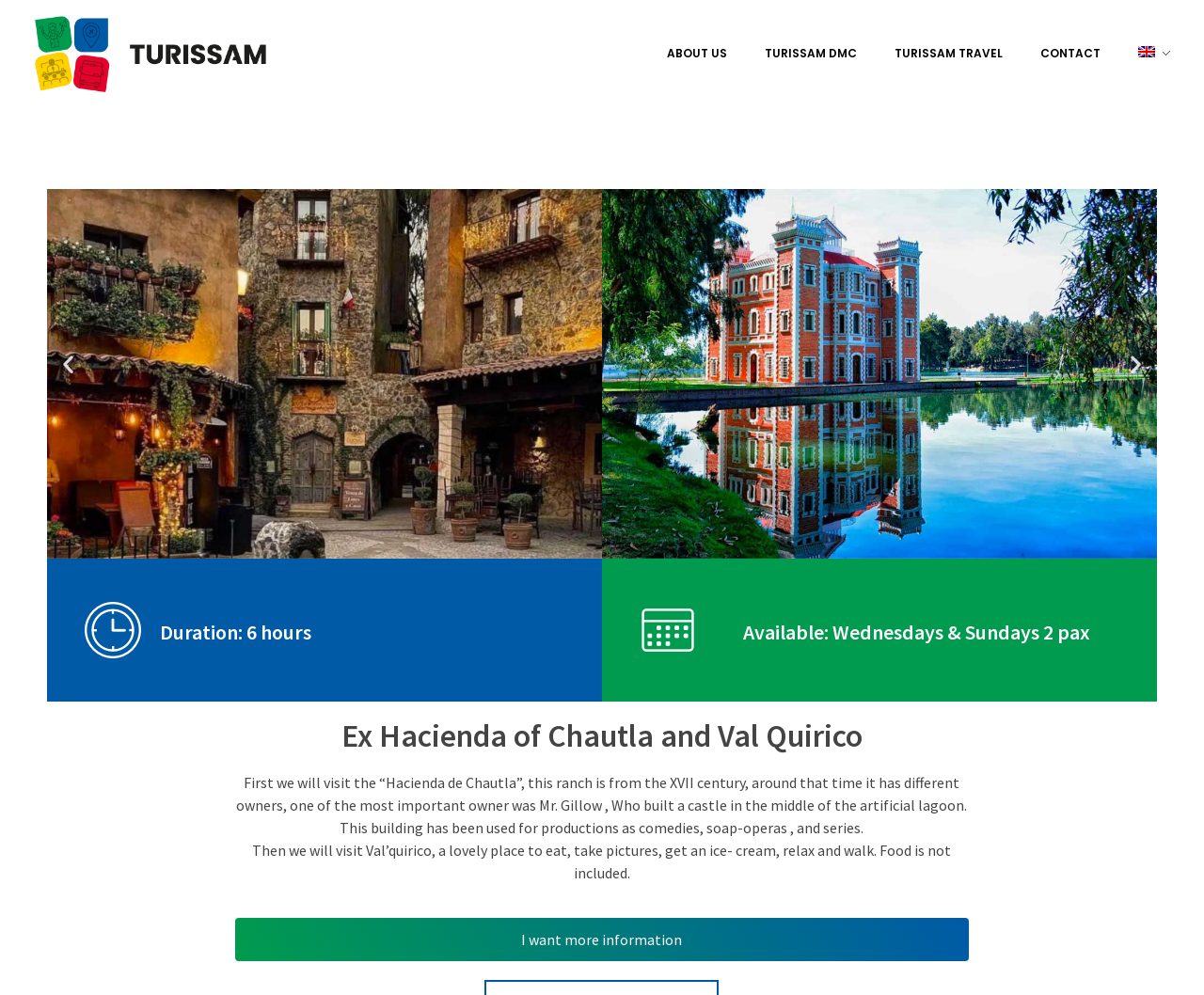What is the purpose of visiting Val Quirico?
Answer briefly with a single word or phrase based on the image.

To eat, take pictures, get an ice-cream, relax and walk